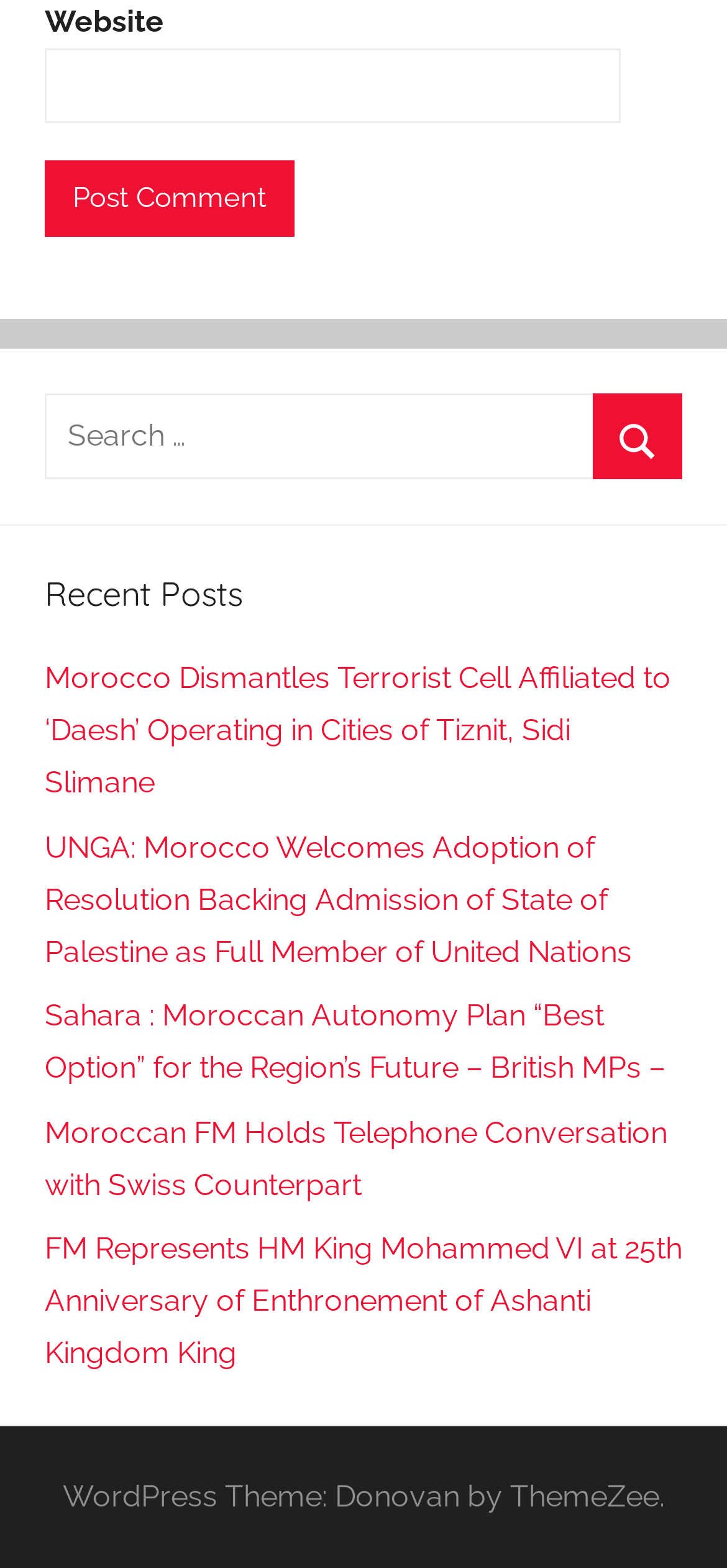Find and specify the bounding box coordinates that correspond to the clickable region for the instruction: "Click on the link about Moroccan FM holding a telephone conversation".

[0.062, 0.711, 0.918, 0.766]